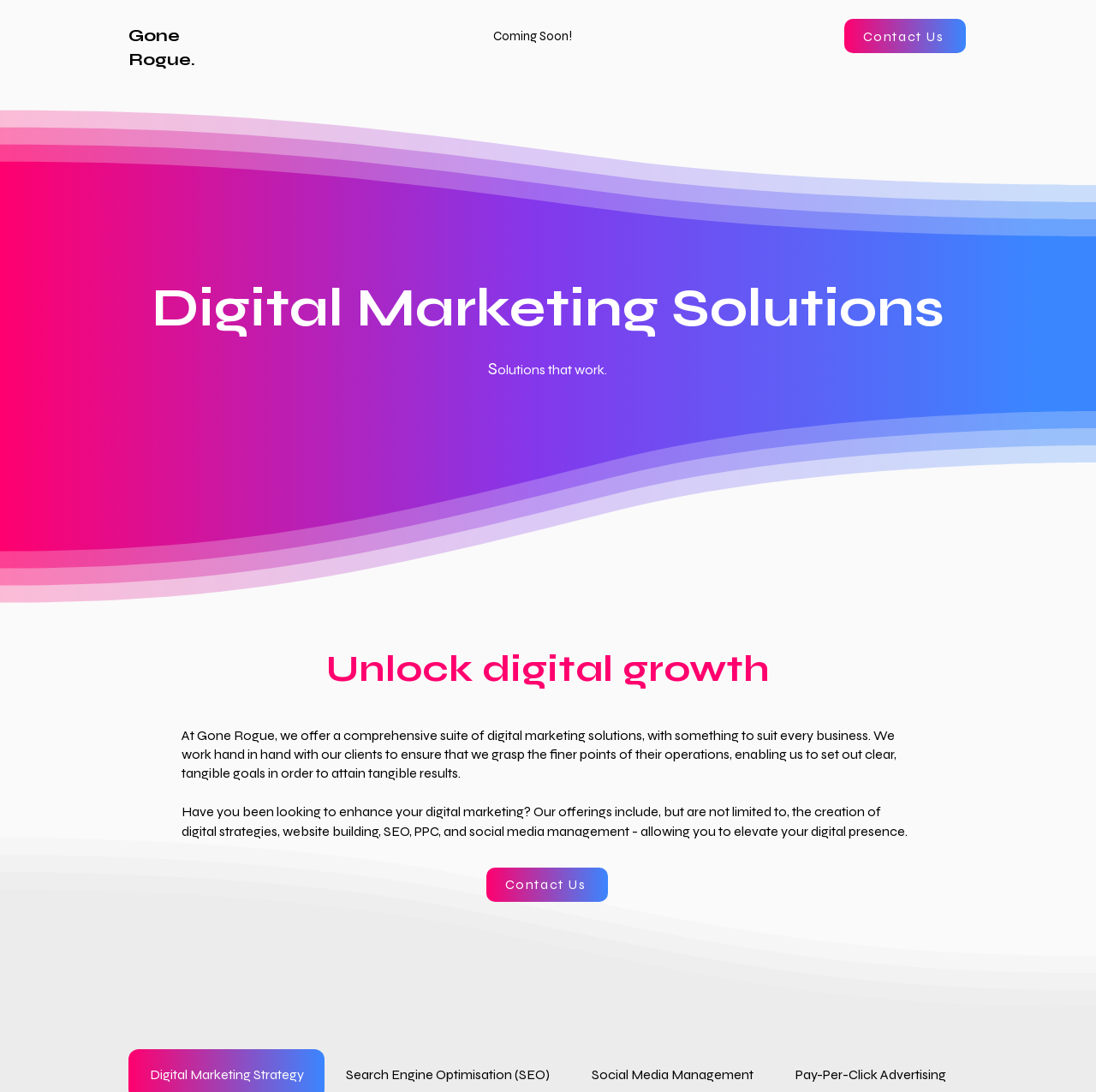Extract the top-level heading from the webpage and provide its text.

Digital Marketing Solutions